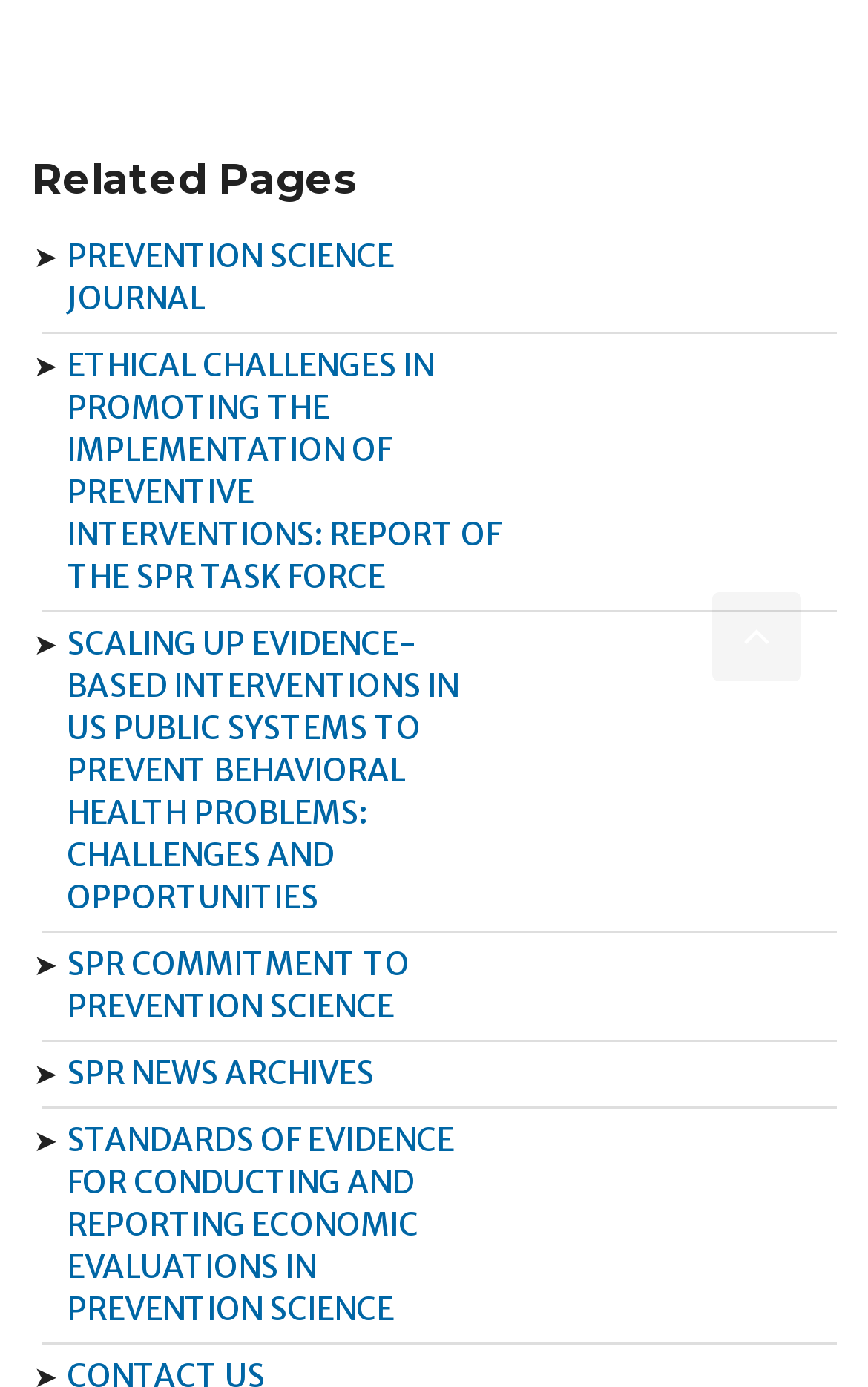Please provide the bounding box coordinate of the region that matches the element description: Terms of service. Coordinates should be in the format (top-left x, top-left y, bottom-right x, bottom-right y) and all values should be between 0 and 1.

None